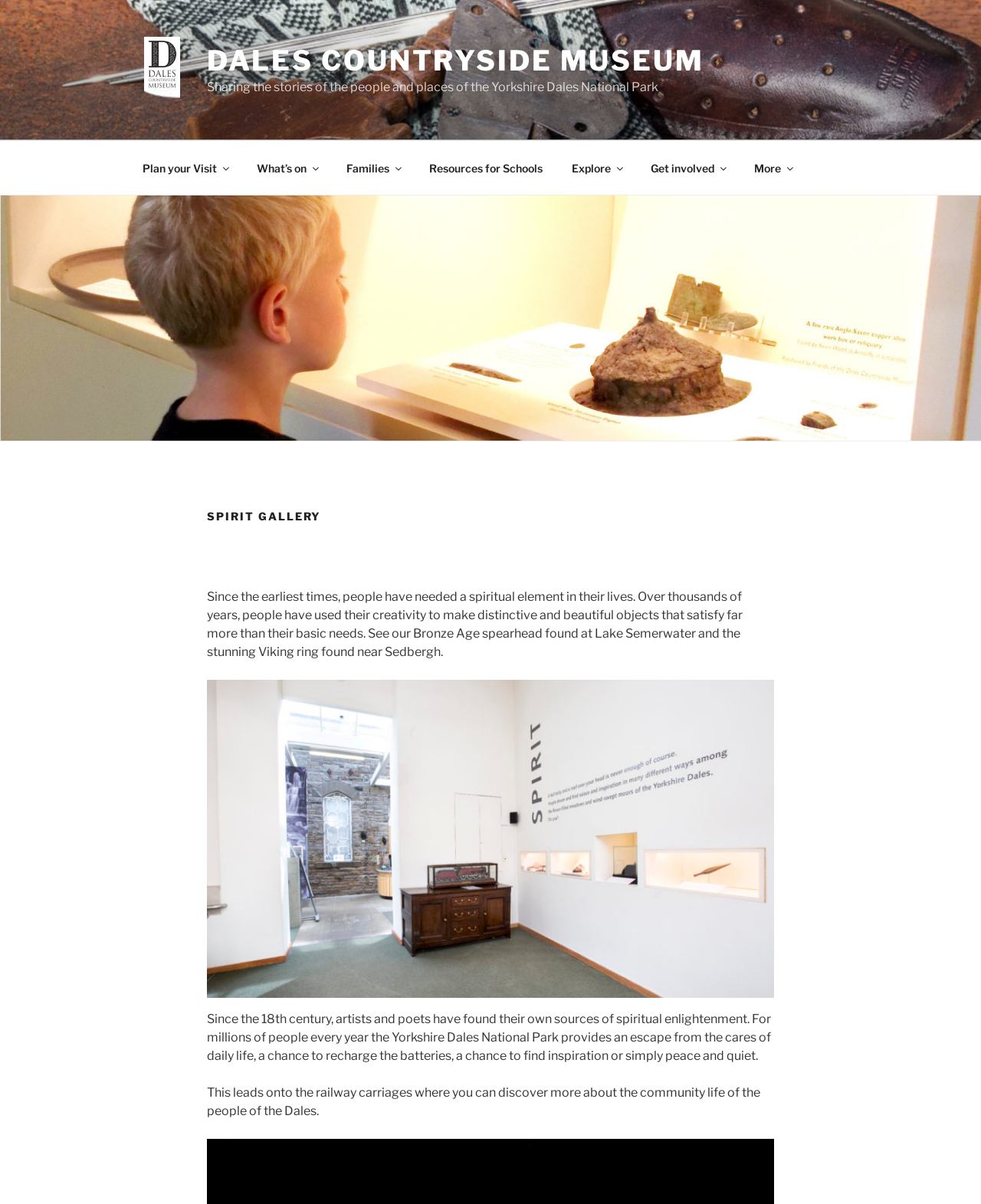Locate the bounding box coordinates of the element's region that should be clicked to carry out the following instruction: "Click the 'What’s on' link". The coordinates need to be four float numbers between 0 and 1, i.e., [left, top, right, bottom].

[0.248, 0.124, 0.337, 0.155]